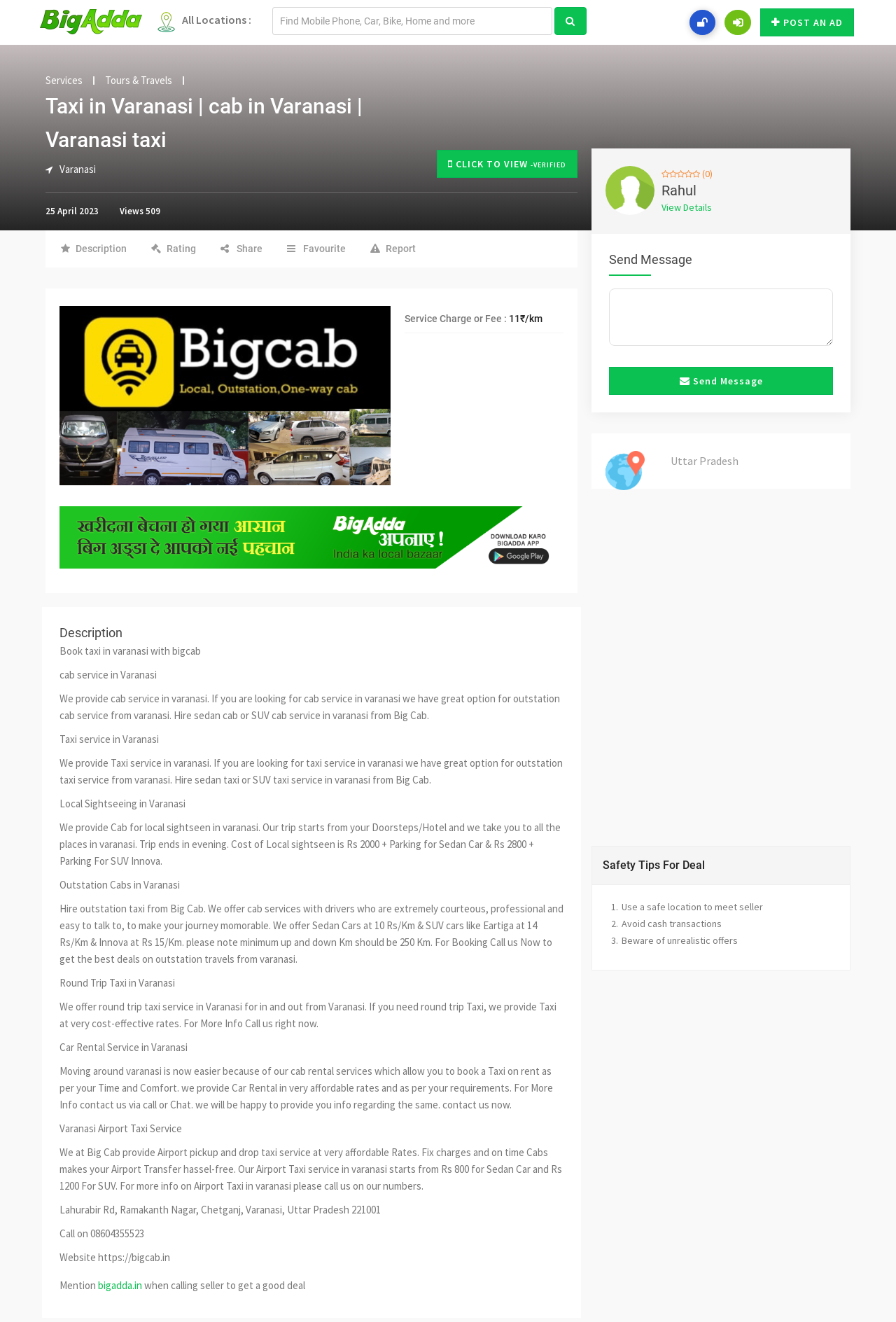Give a full account of the webpage's elements and their arrangement.

This webpage is about booking a taxi in Varanasi with BigCab, a cab service provider. At the top, there is a link to "Free Classifieds in India" with an accompanying image. Below it, there is a section with an "All Locations" image and a static text "All Locations:". 

On the left side, there is a heading "Taxi in Varanasi | cab in Varanasi | Varanasi taxi" followed by a date "25 April 2023" and a view count "509". Below it, there are links to "Description", "Rating", "Share", "Favourite", and "Report". 

In the main content area, there is a description of the taxi service provided by BigCab, including the service charge or fee, which is 11 rupees per kilometer. The description is divided into sections, including "Book taxi in Varanasi with BigCab", "Taxi service in Varanasi", "Local Sightseeing in Varanasi", "Outstation Cabs in Varanasi", "Round Trip Taxi in Varanasi", "Car Rental Service in Varanasi", and "Varanasi Airport Taxi Service". Each section provides detailed information about the corresponding service.

On the right side, there is a section with a user image, a name "Rahul", and a link to "View Details". Below it, there is a "Send Message" button and a text box to input a message. There is also a link to "Uttar Pradesh" and an image of a globe location.

At the bottom, there is a section with safety tips for dealing, including using a safe location to meet the seller, avoiding cash transactions, and being wary of unrealistic offers.